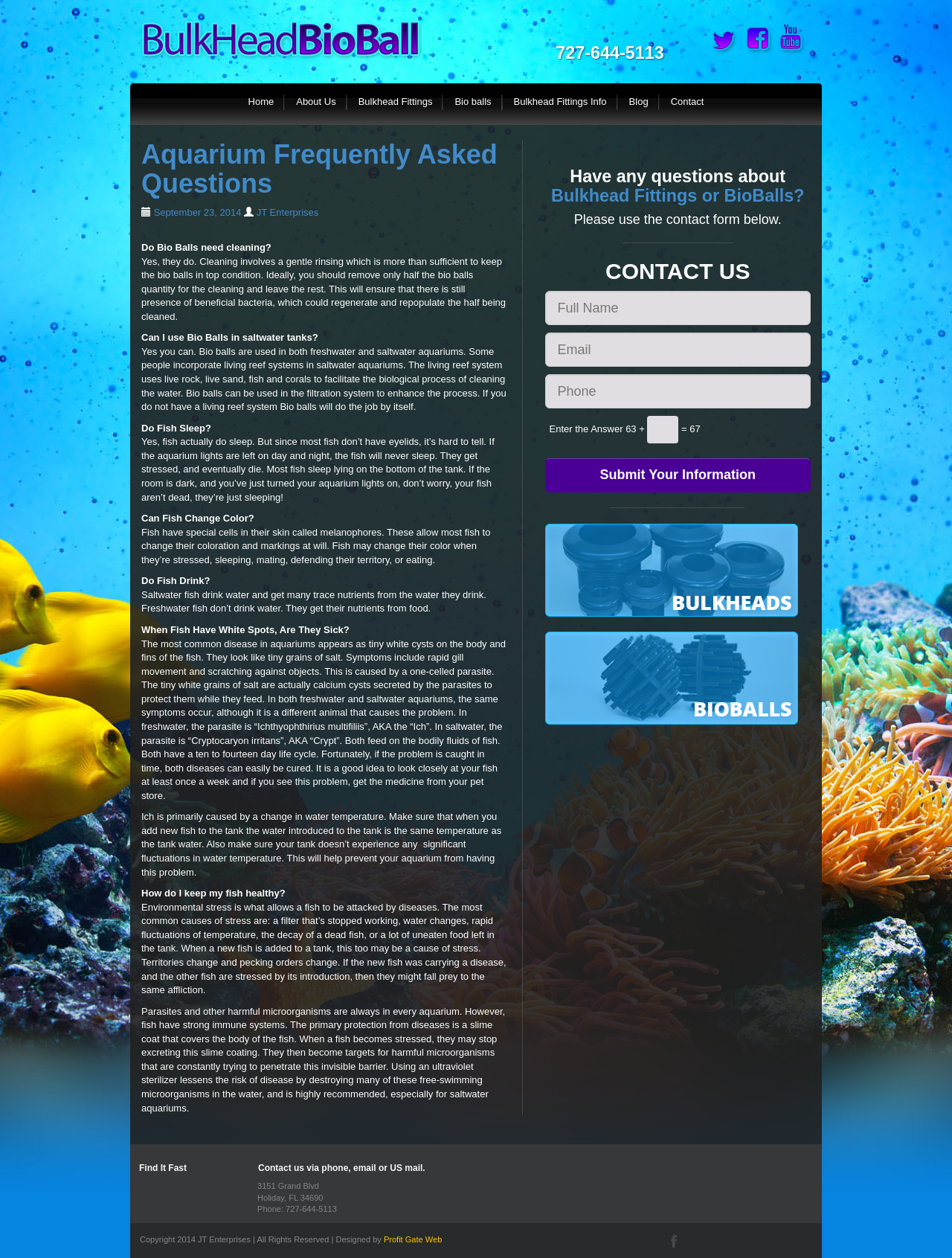Use a single word or phrase to answer the question: 
What is the purpose of bio balls in aquariums?

To facilitate biological process